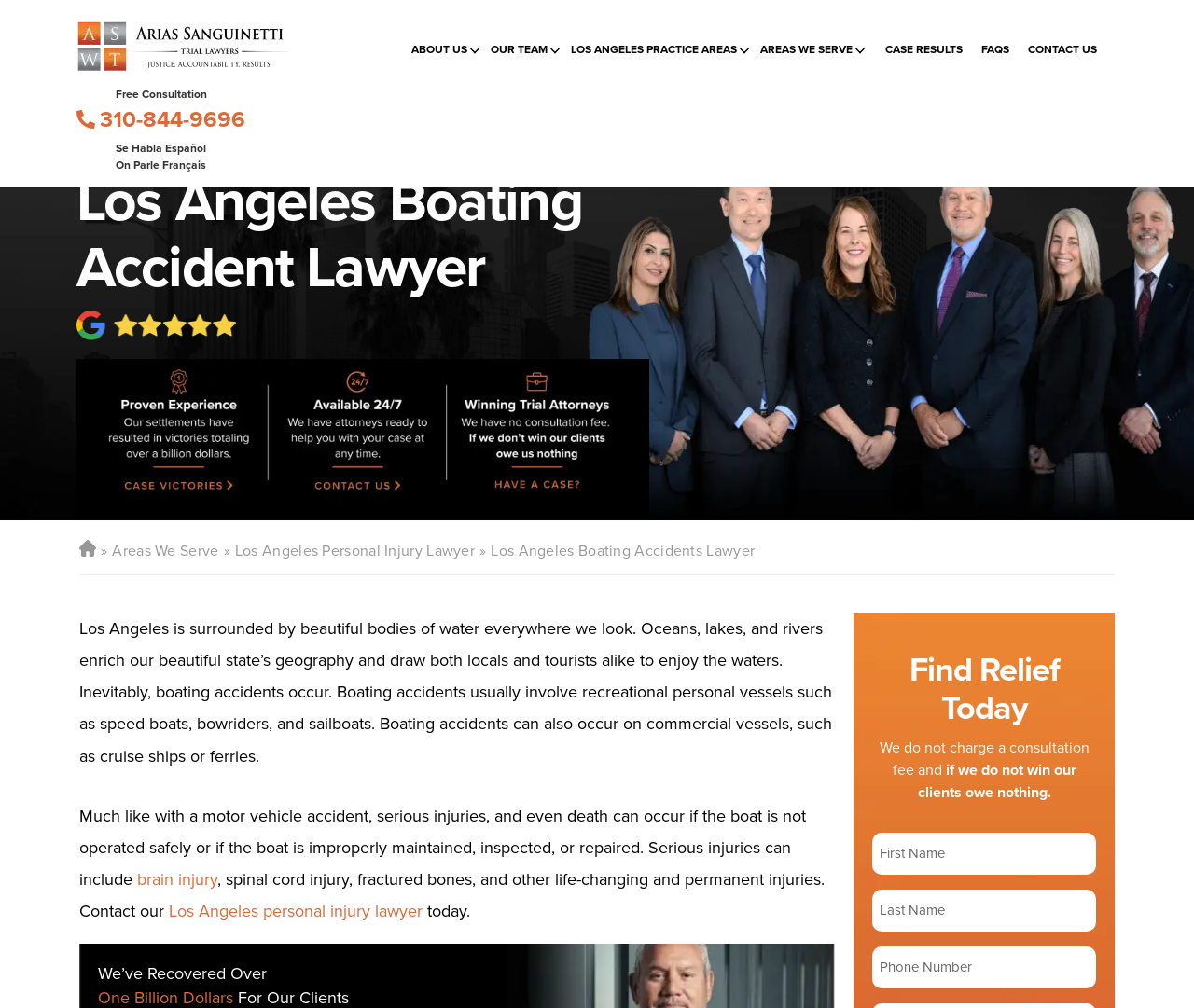Pinpoint the bounding box coordinates of the area that should be clicked to complete the following instruction: "Click on the 'CONTACT US' link". The coordinates must be given as four float numbers between 0 and 1, i.e., [left, top, right, bottom].

[0.861, 0.033, 0.919, 0.066]